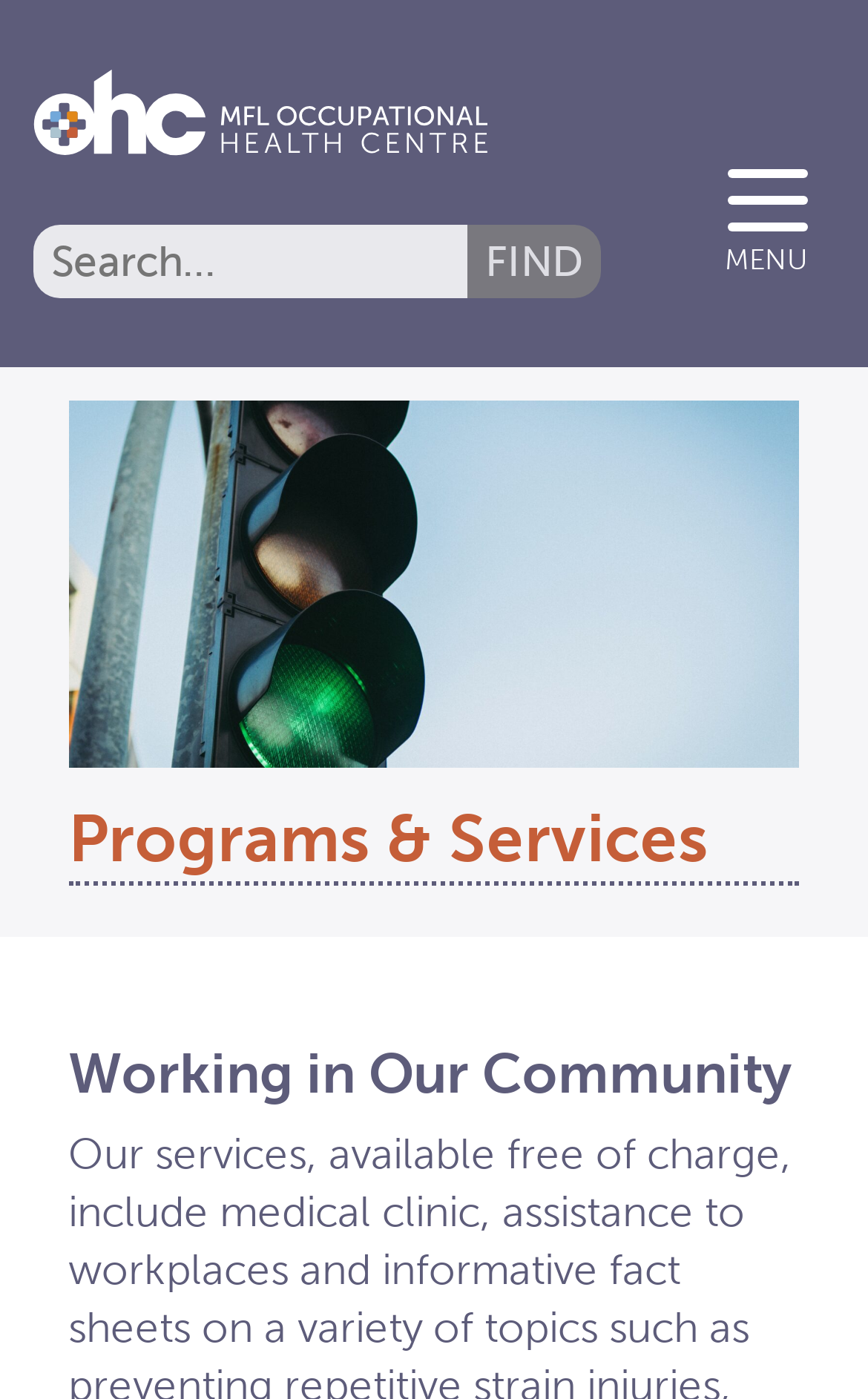Respond with a single word or phrase for the following question: 
What is the image above the 'Programs & Services' heading?

Close-up on a green traffic light